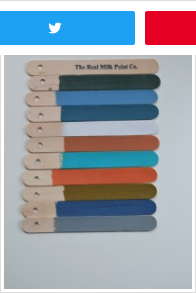What is the significance of choosing non-toxic paint options?
From the image, respond using a single word or phrase.

Healthy environment for newborns